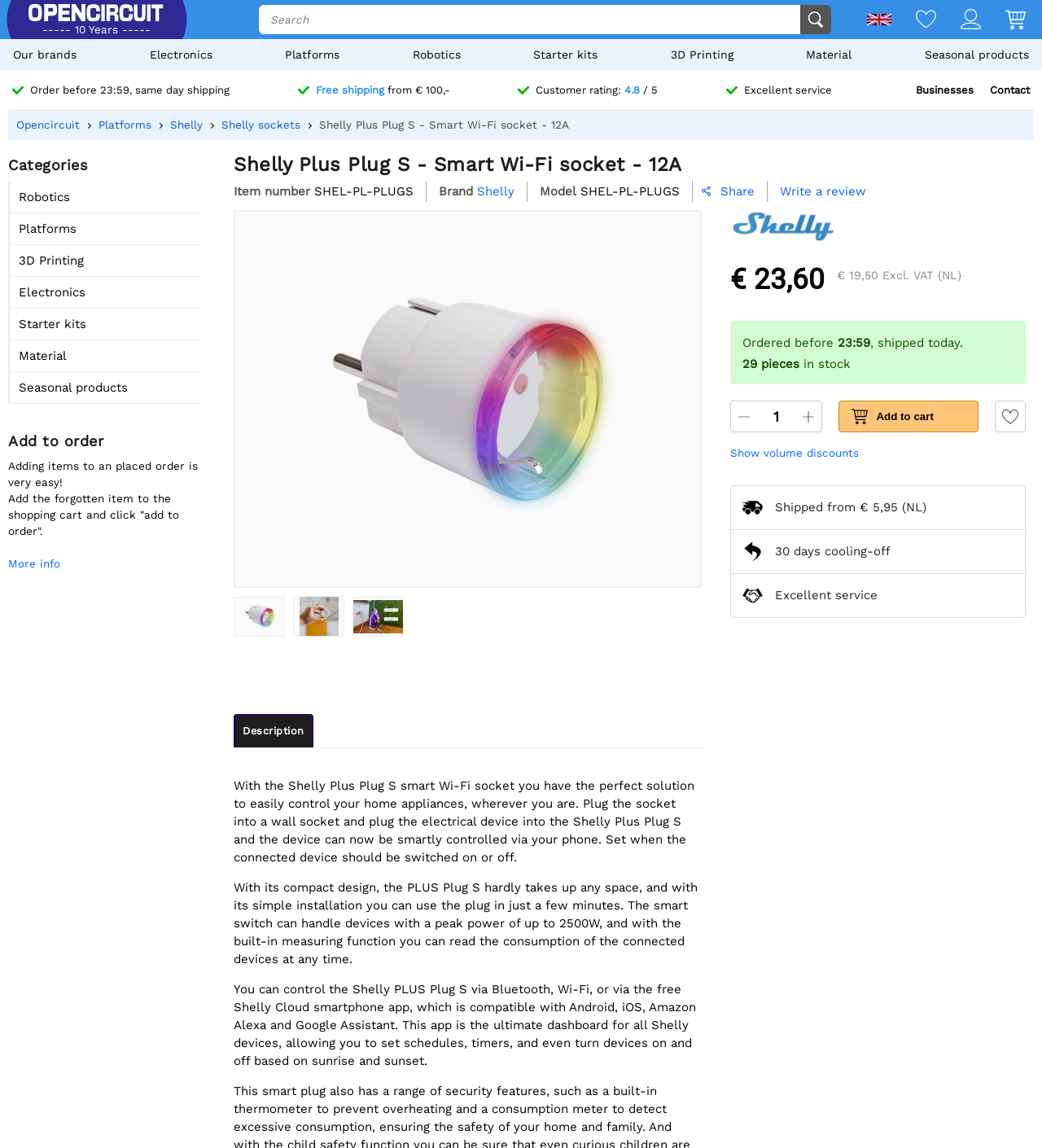Calculate the bounding box coordinates for the UI element based on the following description: "input value="1" value="1"". Ensure the coordinates are four float numbers between 0 and 1, i.e., [left, top, right, bottom].

[0.726, 0.349, 0.764, 0.376]